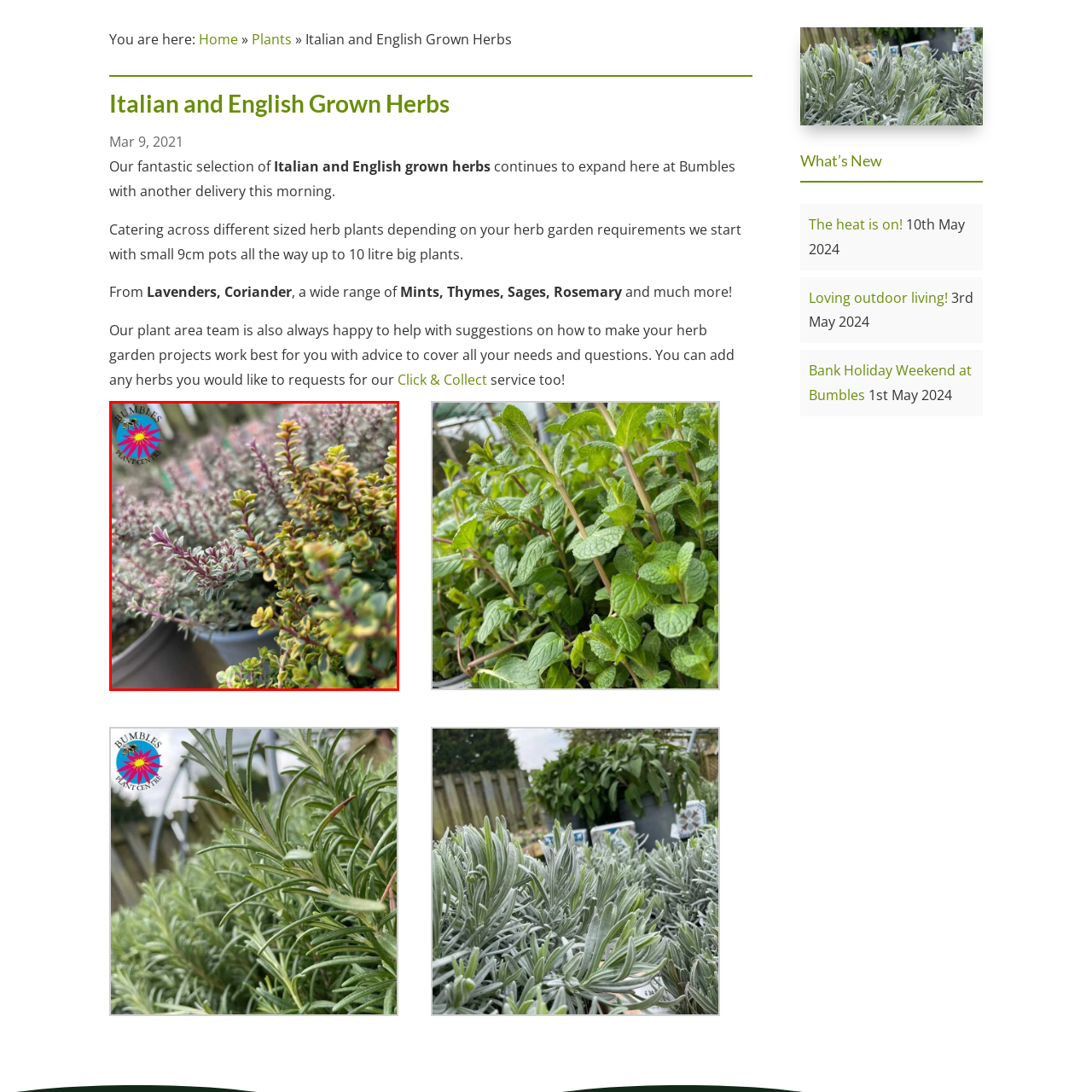What is the purpose of the Bumbles Plant Centre logo?
Take a look at the image highlighted by the red bounding box and provide a detailed answer to the question.

The caption states that the Bumbles Plant Centre logo is visible in the top left corner, and it 'emphasizes the source of these thriving herbs, hinting at their quality and the expertise available at this nursery'. This implies that the logo is meant to highlight the origin of the thyme plants and the expertise of the nursery.